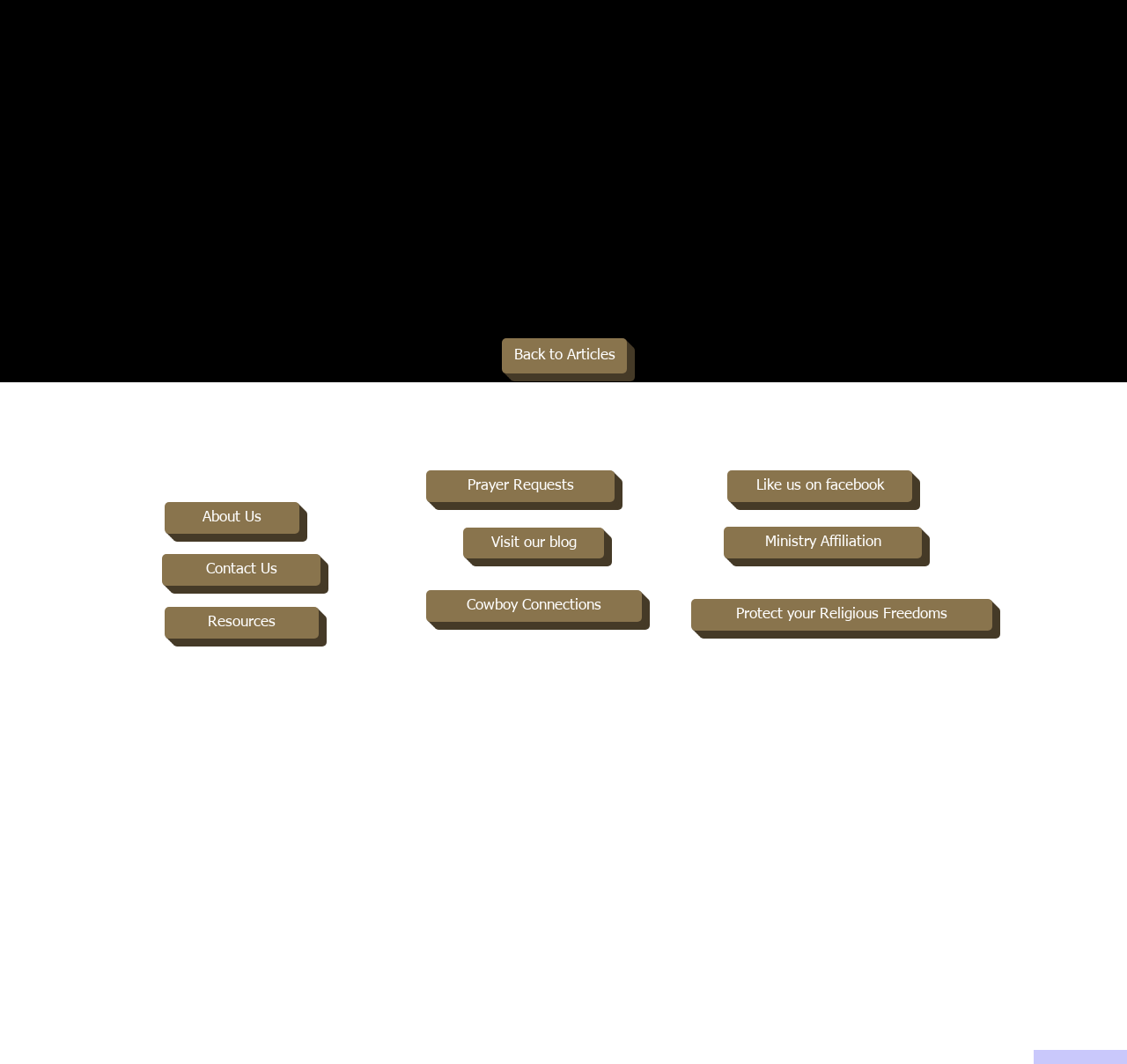Determine the bounding box coordinates for the area that should be clicked to carry out the following instruction: "Visit the blog".

[0.411, 0.496, 0.536, 0.525]